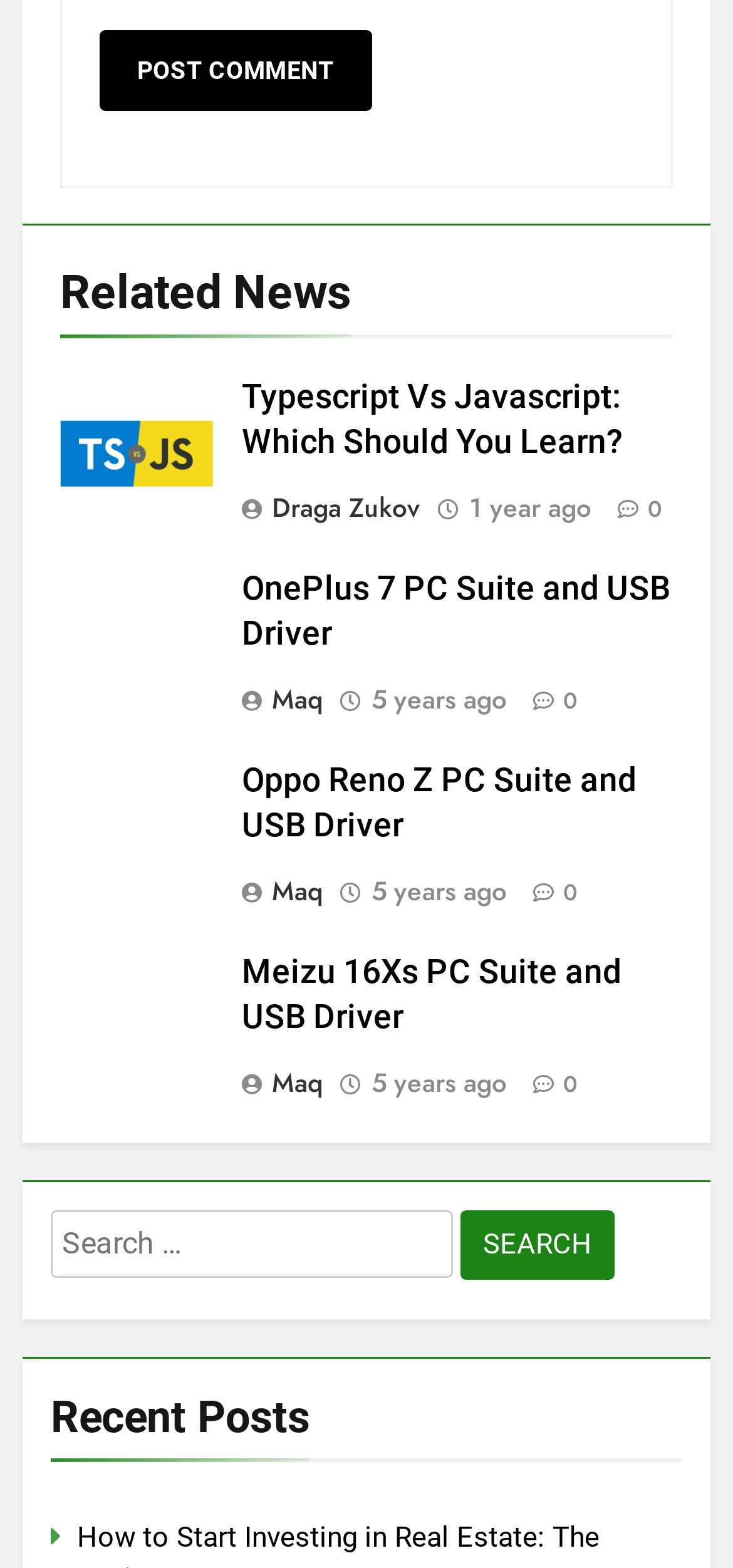Specify the bounding box coordinates of the area to click in order to follow the given instruction: "learn about Typescript Vs Javascript."

[0.329, 0.241, 0.85, 0.294]